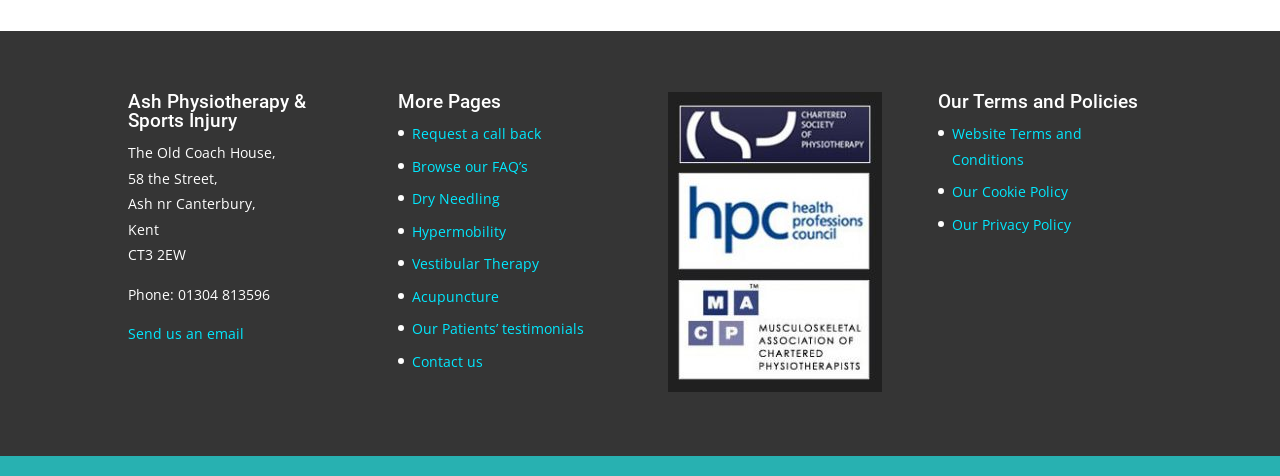Determine the bounding box coordinates of the clickable element to achieve the following action: 'Request a call back'. Provide the coordinates as four float values between 0 and 1, formatted as [left, top, right, bottom].

[0.322, 0.261, 0.423, 0.301]